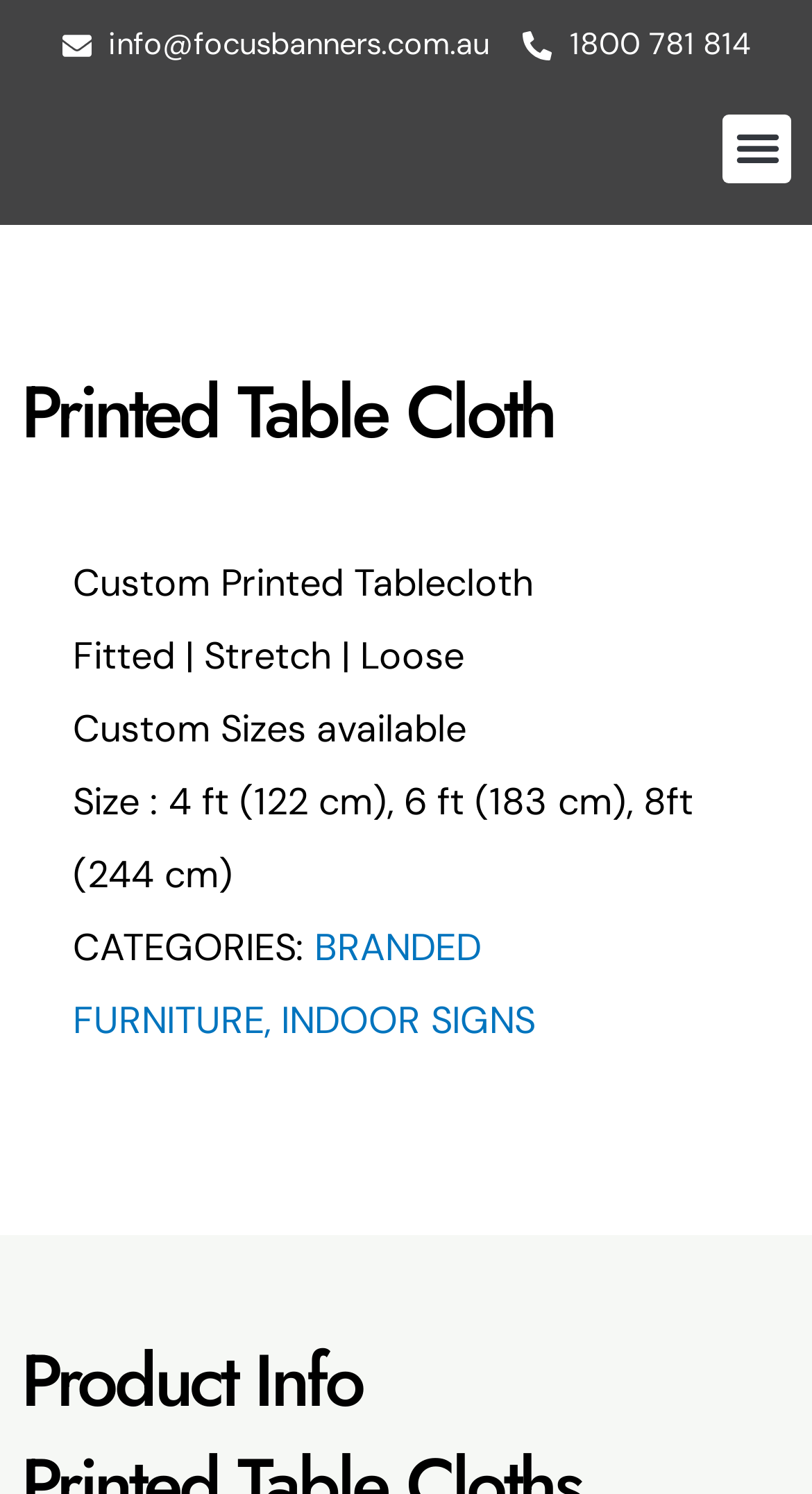Given the description INDOOR SIGNS, predict the bounding box coordinates of the UI element. Ensure the coordinates are in the format (top-left x, top-left y, bottom-right x, bottom-right y) and all values are between 0 and 1.

[0.346, 0.666, 0.659, 0.7]